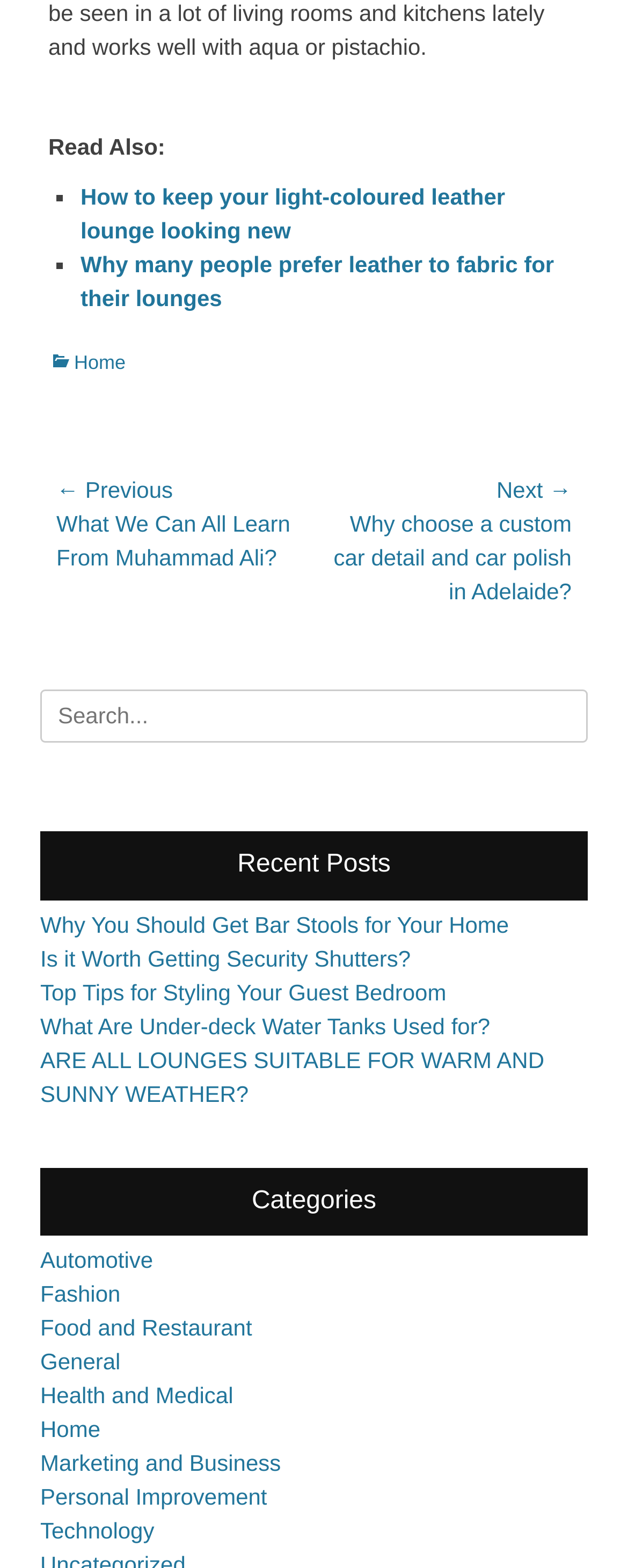What is the category of the post 'Why You Should Get Bar Stools for Your Home'?
Please give a detailed and elaborate explanation in response to the question.

The category of the post 'Why You Should Get Bar Stools for Your Home' can be determined by looking at the 'Categories' section, where 'Home' is one of the categories listed. Since the post is listed under 'Recent Posts', we can infer that it belongs to one of the categories listed. By matching the content of the post with the categories, we can conclude that it belongs to the 'Home' category.